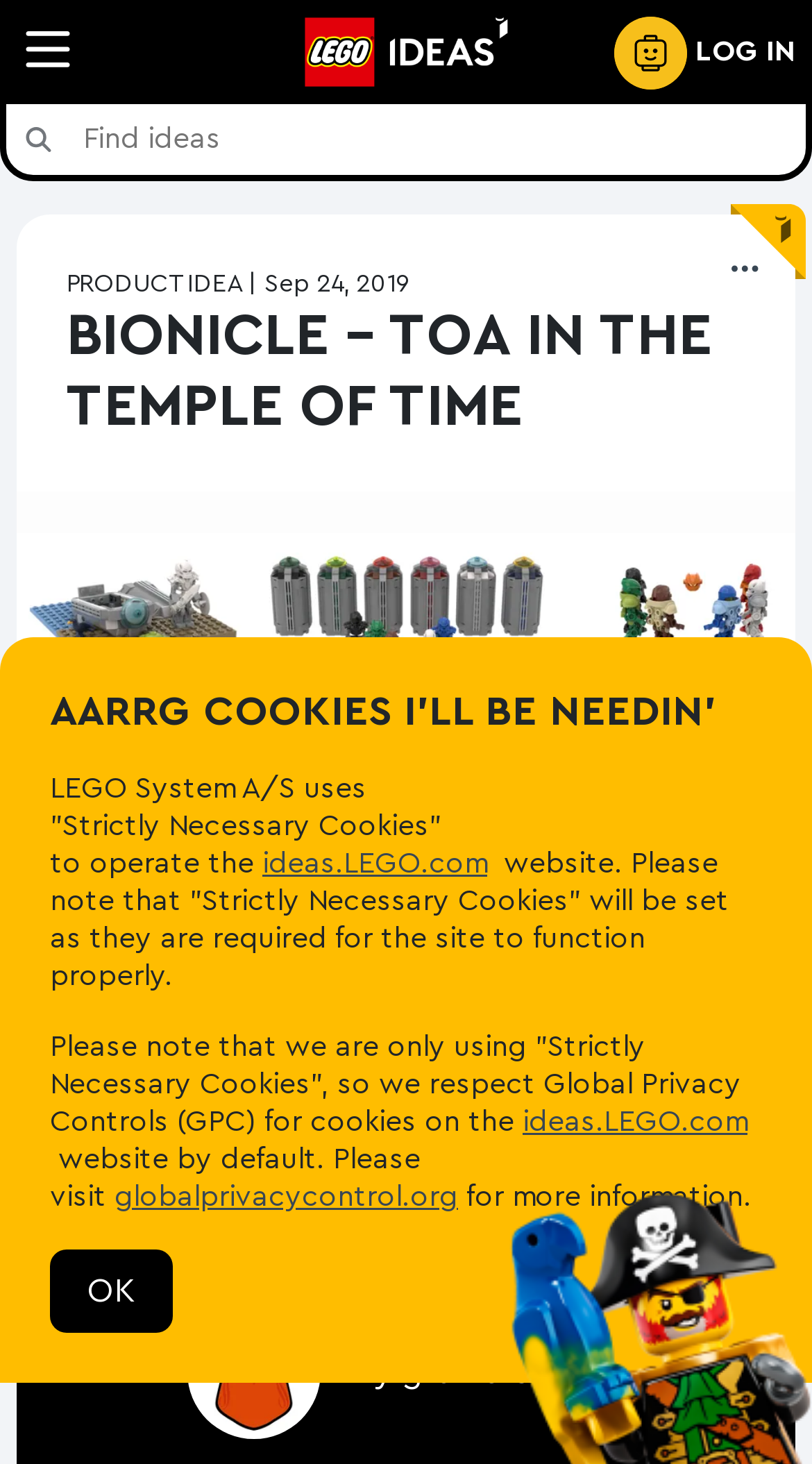What is the text of the webpage's headline?

BIONICLE – TOA IN THE TEMPLE OF TIME